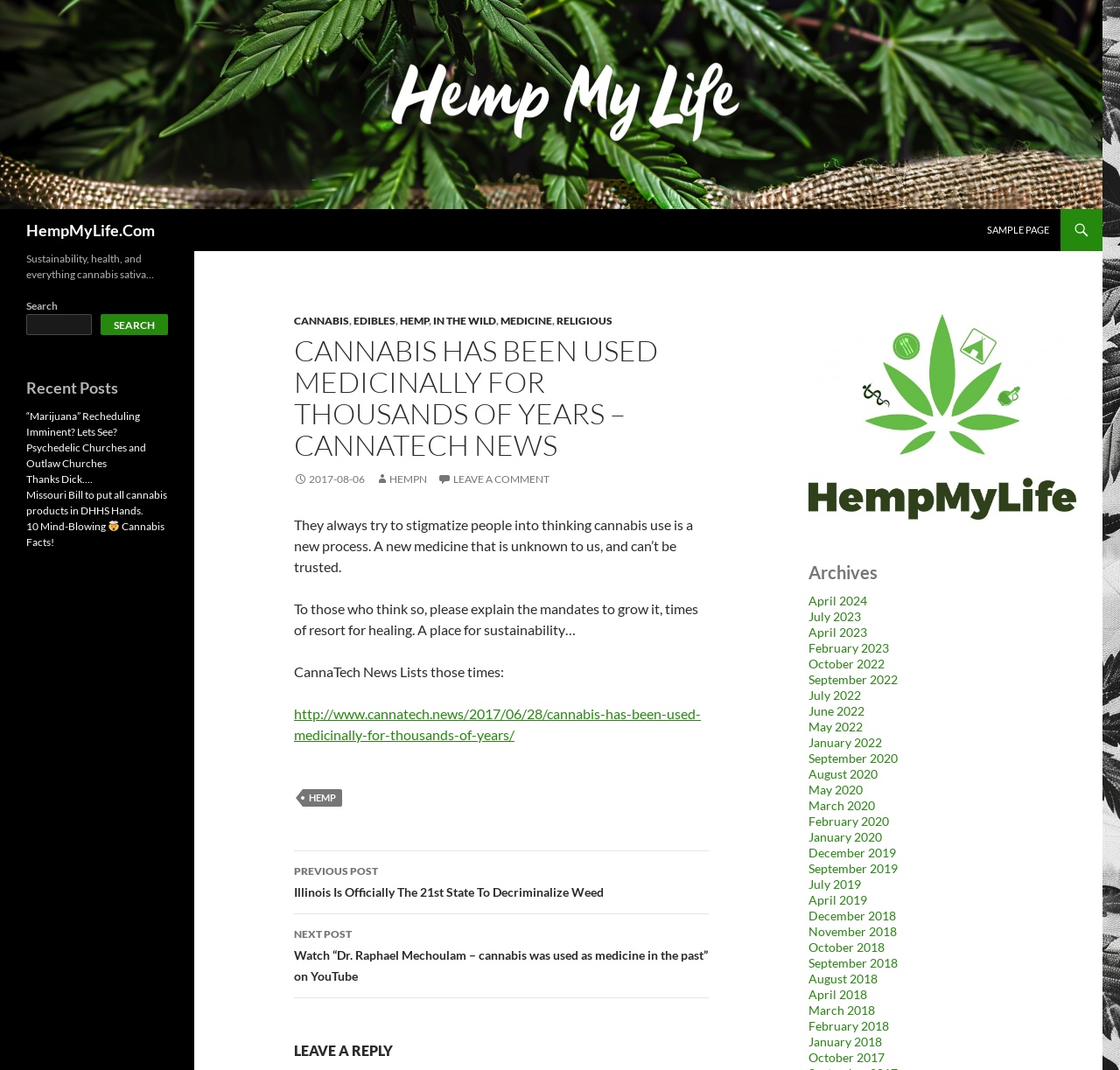Convey a detailed summary of the webpage, mentioning all key elements.

This webpage is about cannabis and its medicinal uses. At the top, there is a logo and a navigation menu with links to "HempMyLife.Com", "Search", and "SKIP TO CONTENT". Below the navigation menu, there is a header section with a title "HempMyLife.Com" and a search bar.

The main content of the webpage is an article titled "CANNABIS HAS BEEN USED MEDICINALLY FOR THOUSANDS OF YEARS – CANNATECH NEWS". The article starts with a brief introduction, followed by a list of links to related topics such as "CANNABIS", "EDIBLES", "HEMP", "IN THE WILD", "MEDICINE", and "RELIGIOUS". The article then discusses the history of cannabis use, citing mandates to grow it and its use for healing.

On the right side of the article, there is a sidebar with a heading "Archives" and a list of links to articles from different months and years, ranging from April 2024 to October 2017.

Below the article, there is a section with links to "PREVIOUS POST" and "NEXT POST", as well as a heading "LEAVE A REPLY". On the right side of this section, there is a figure, likely an image related to the article.

At the bottom of the webpage, there is a footer section with a heading "Sustainability, health, and everything cannabis sativa…" and a complementary section with a search bar and a list of recent posts with links to articles such as "“Marijuana” Recheduling Imminent? Lets See?" and "10 Mind-Blowing Cannabis Facts!".